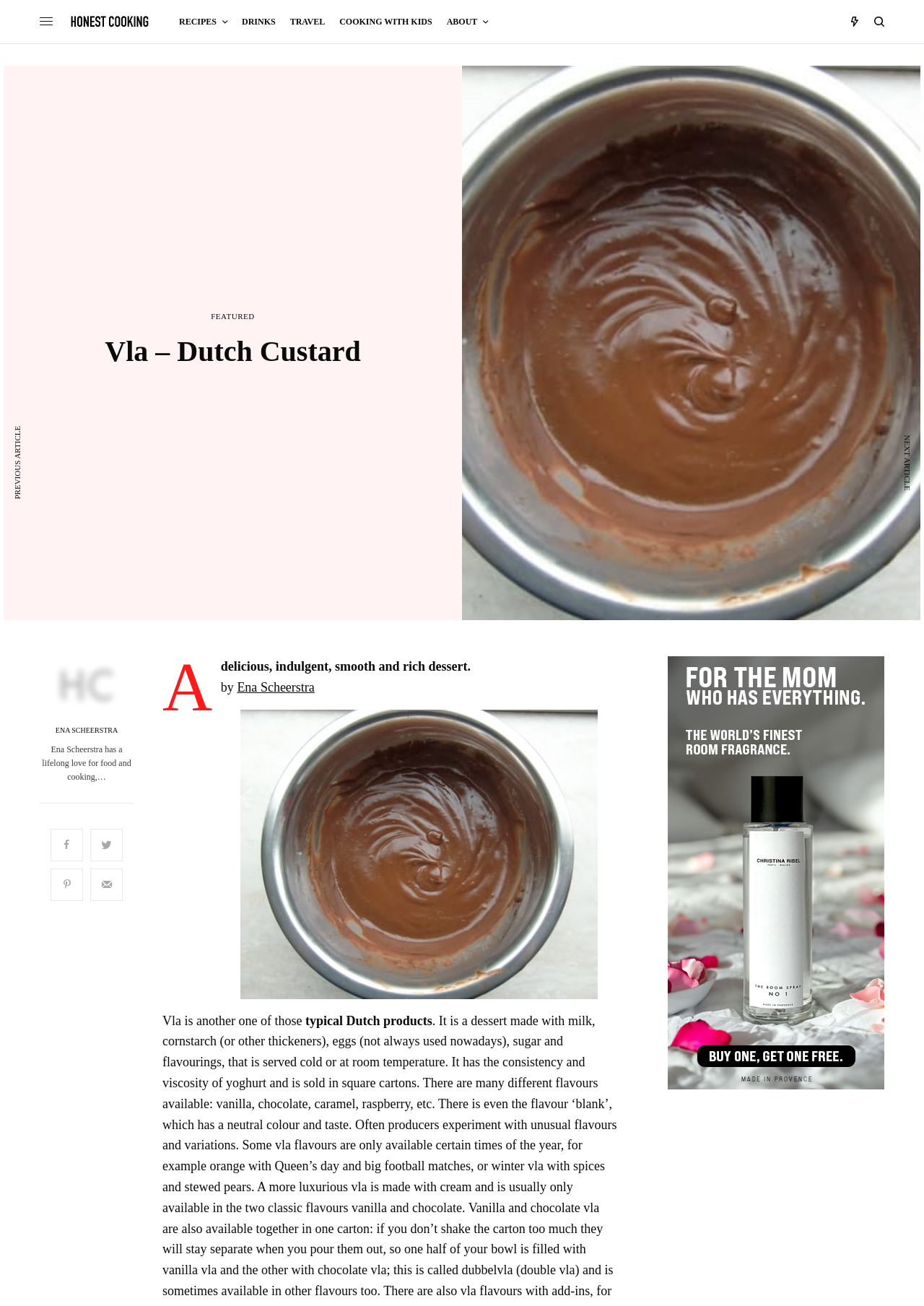What is the category of the article?
Refer to the screenshot and answer in one word or phrase.

RECIPES